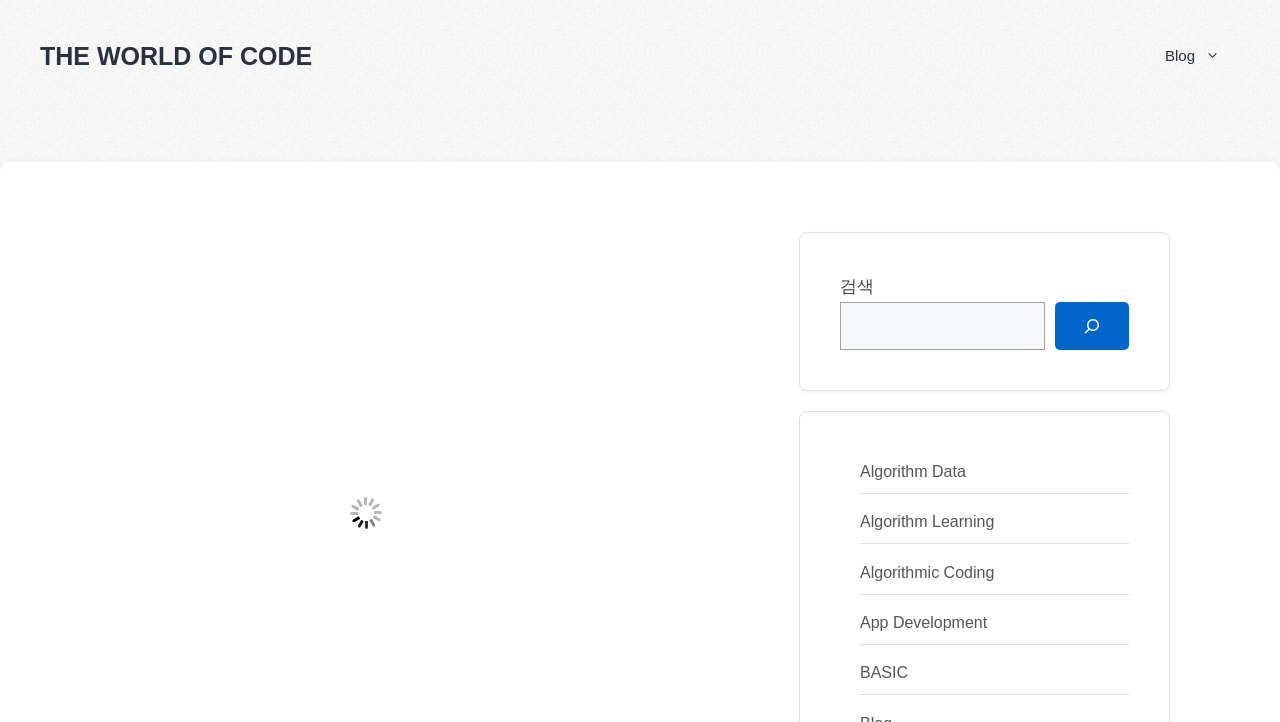What is the name of the website?
Using the image, give a concise answer in the form of a single word or short phrase.

THE WORLD OF CODE